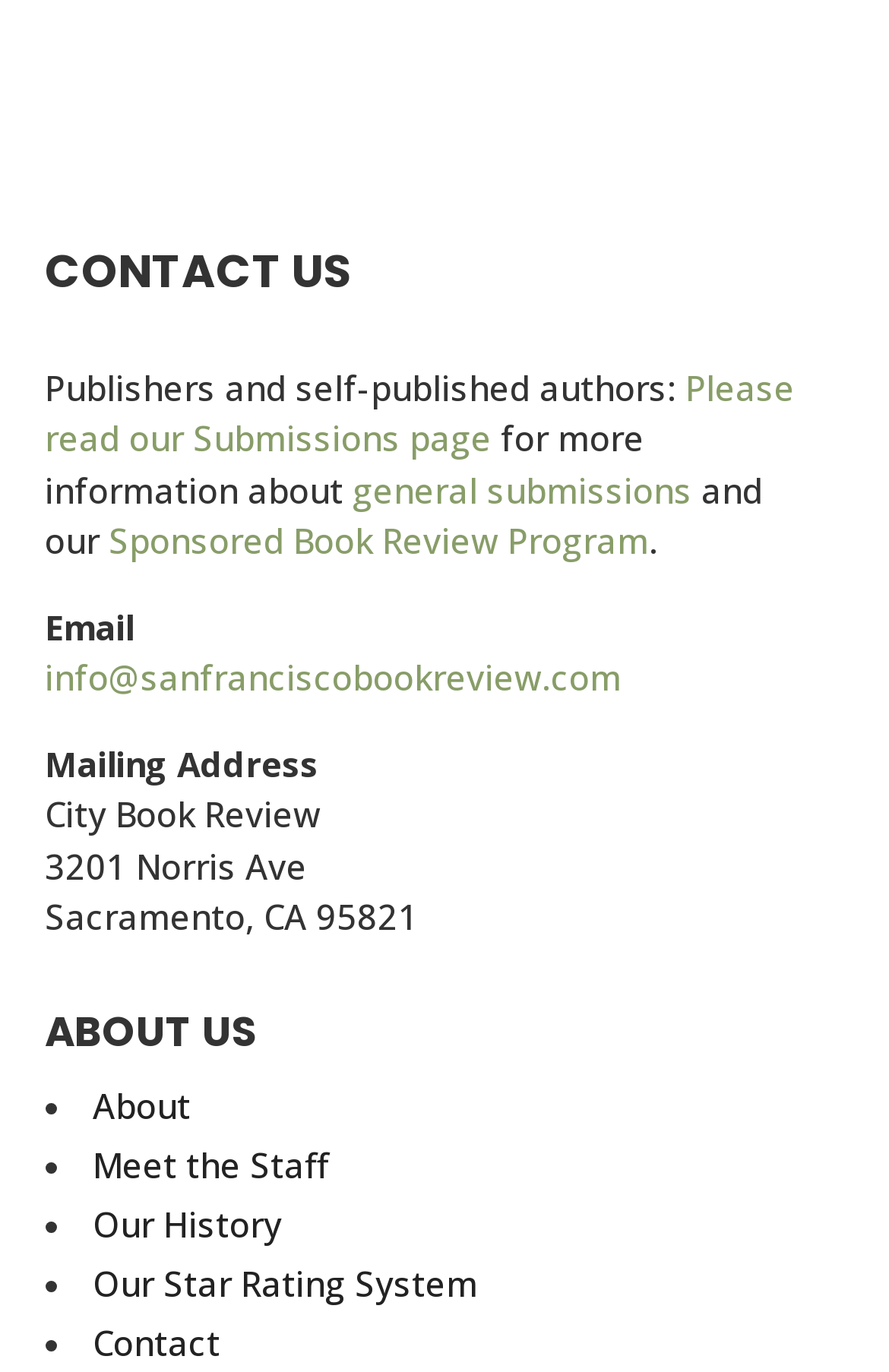Given the element description Sponsored Book Review Program, predict the bounding box coordinates for the UI element in the webpage screenshot. The format should be (top-left x, top-left y, bottom-right x, bottom-right y), and the values should be between 0 and 1.

[0.122, 0.378, 0.729, 0.411]